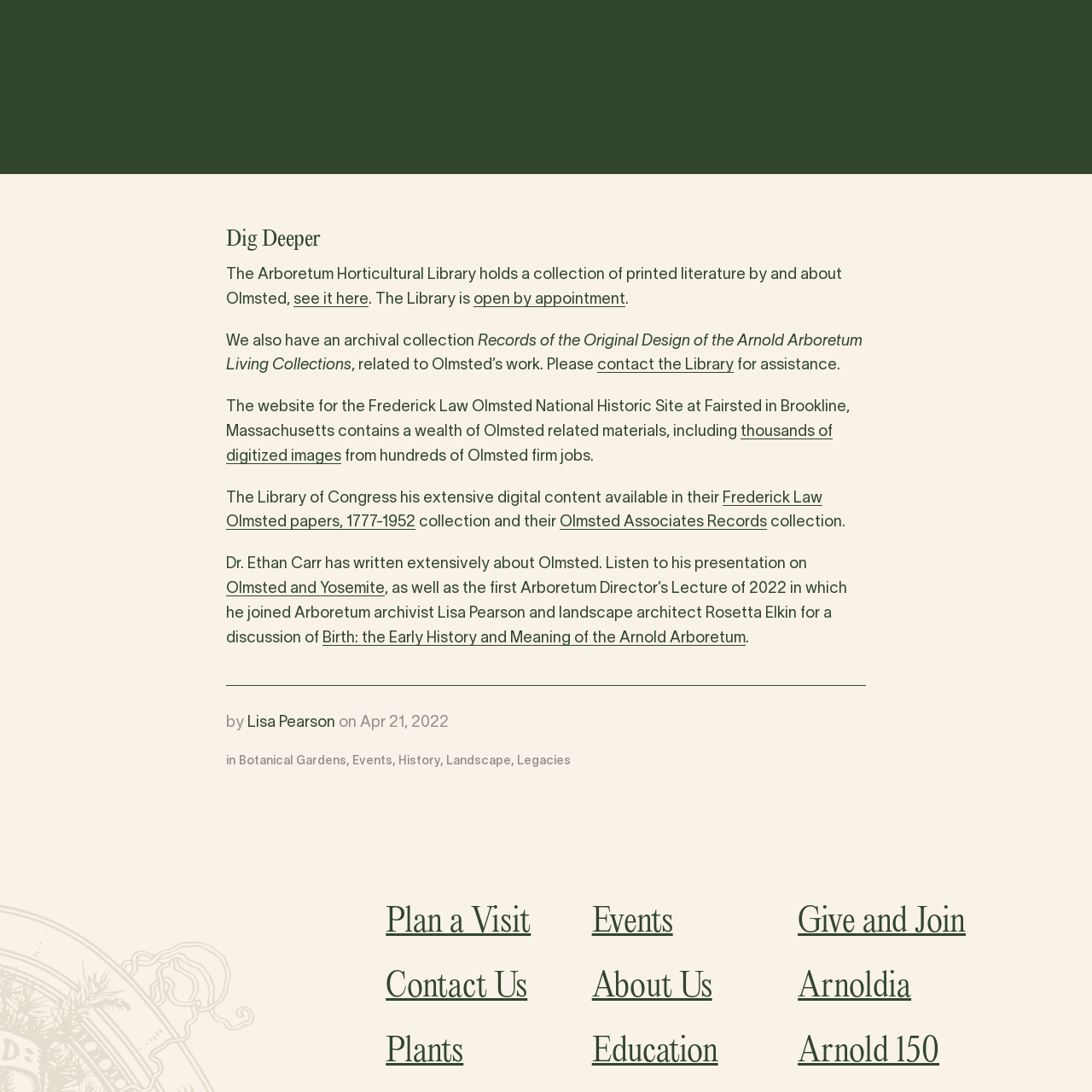What is the topic of Dr. Ethan Carr's presentation?
Please ensure your answer to the question is detailed and covers all necessary aspects.

The question asks for the topic of Dr. Ethan Carr's presentation. By reading the text, we can find the sentence 'Listen to his presentation on Olmsted and Yosemite,' which clearly states the topic of the presentation.